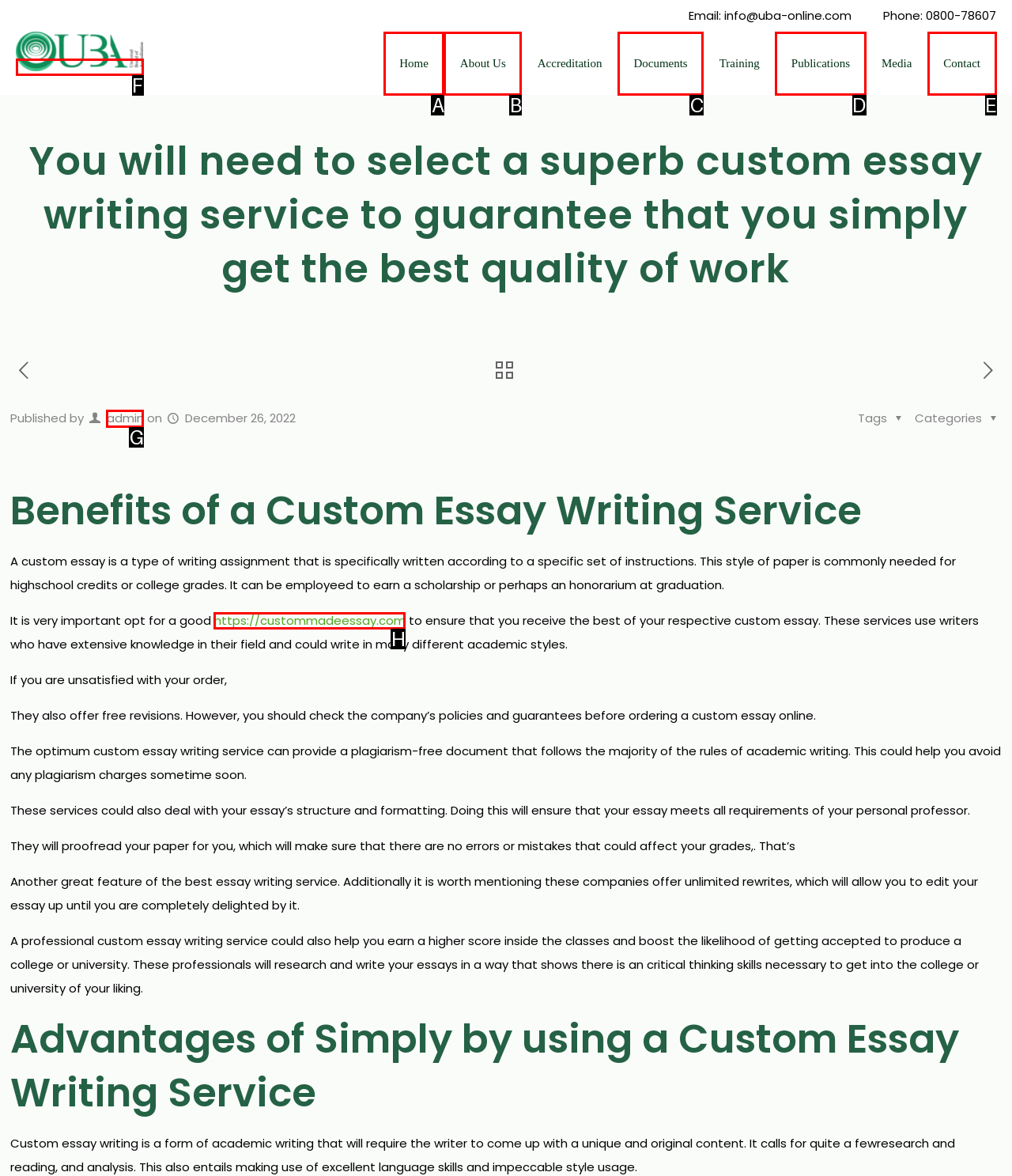Select the letter from the given choices that aligns best with the description: About Us. Reply with the specific letter only.

B